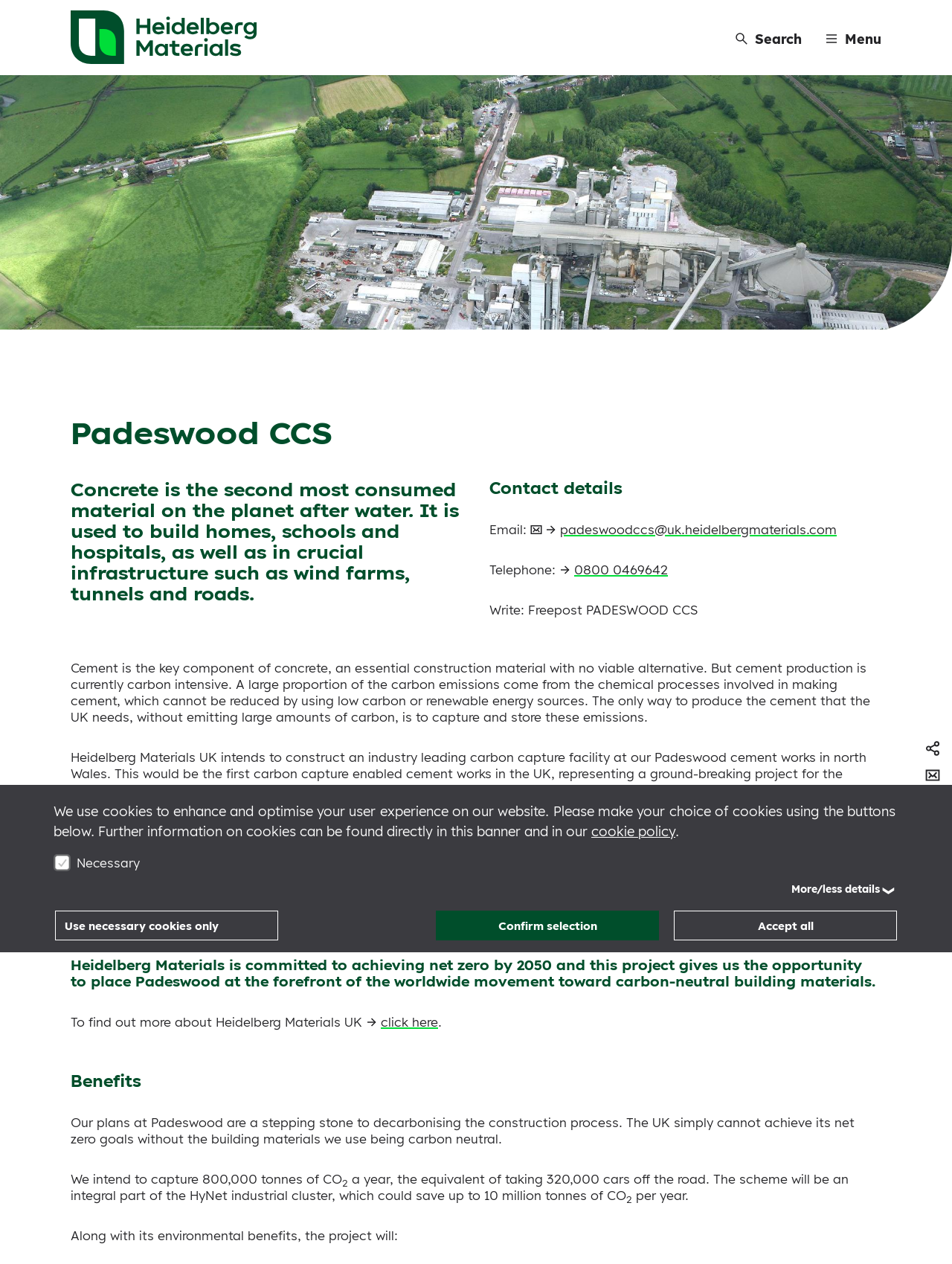Identify the bounding box coordinates for the element you need to click to achieve the following task: "Click the Search button". The coordinates must be four float values ranging from 0 to 1, formatted as [left, top, right, bottom].

[0.773, 0.024, 0.842, 0.037]